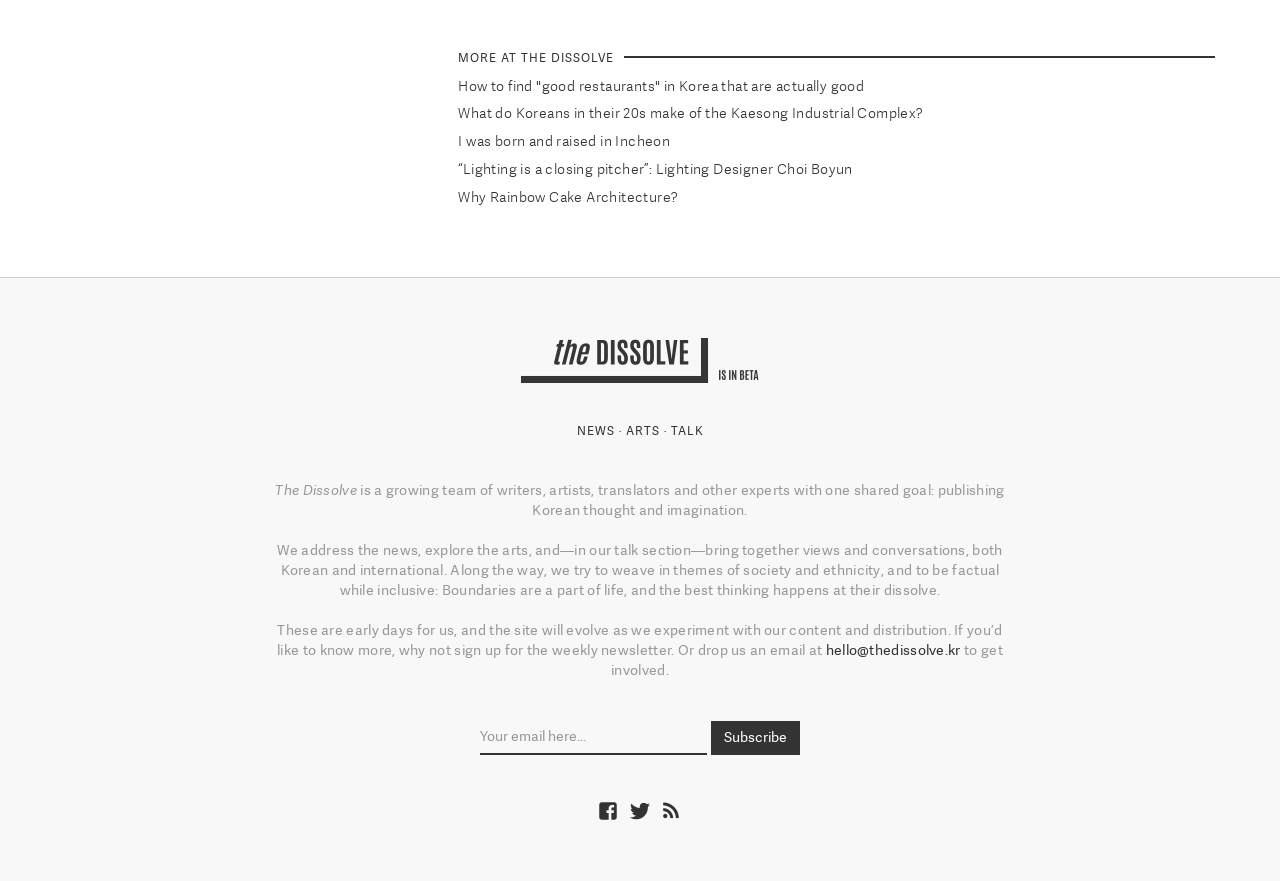Give a concise answer of one word or phrase to the question: 
How can I get involved with the website?

Sign up for the weekly newsletter or email hello@thedissolve.kr